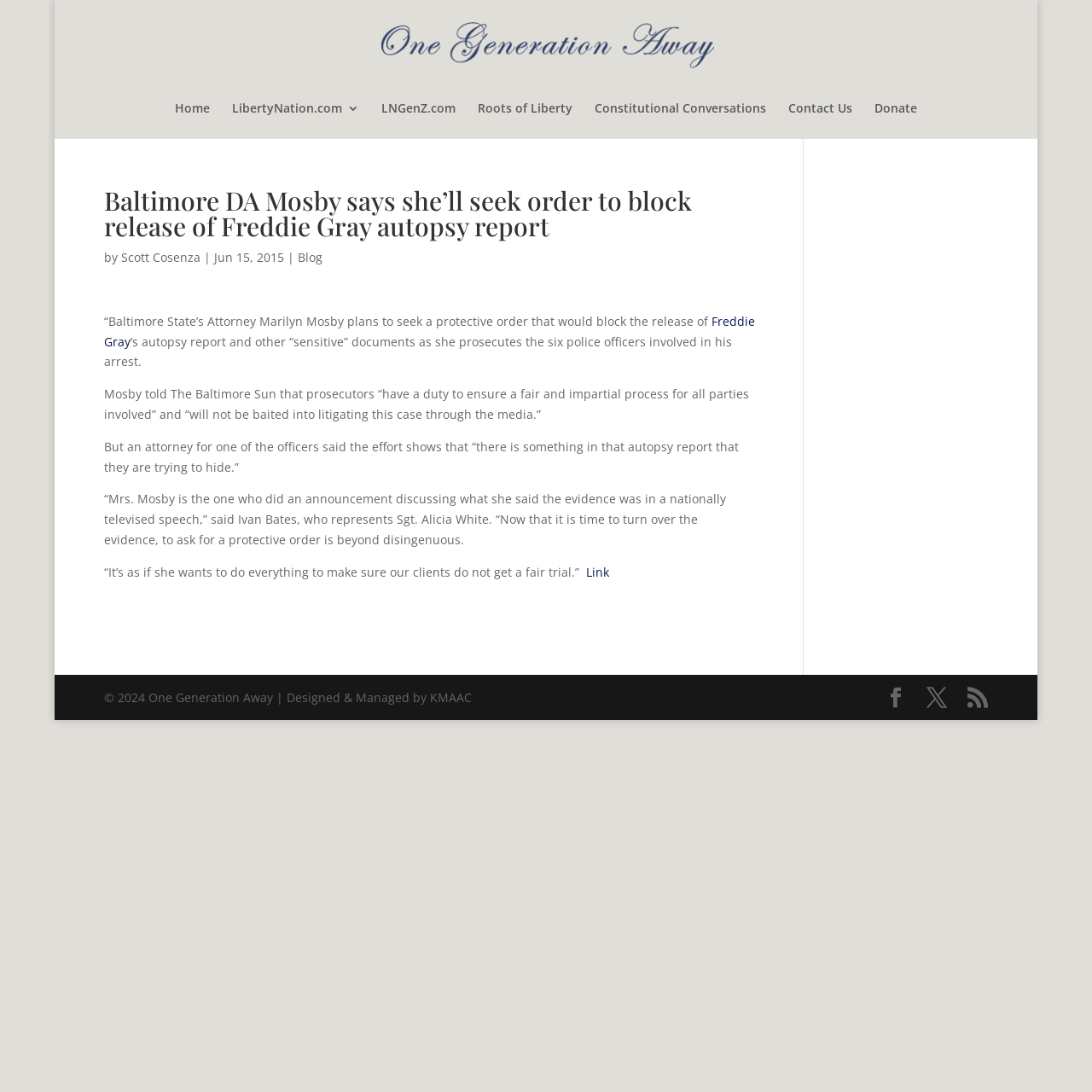Can you specify the bounding box coordinates of the area that needs to be clicked to fulfill the following instruction: "Read the article by Scott Cosenza"?

[0.111, 0.228, 0.183, 0.243]